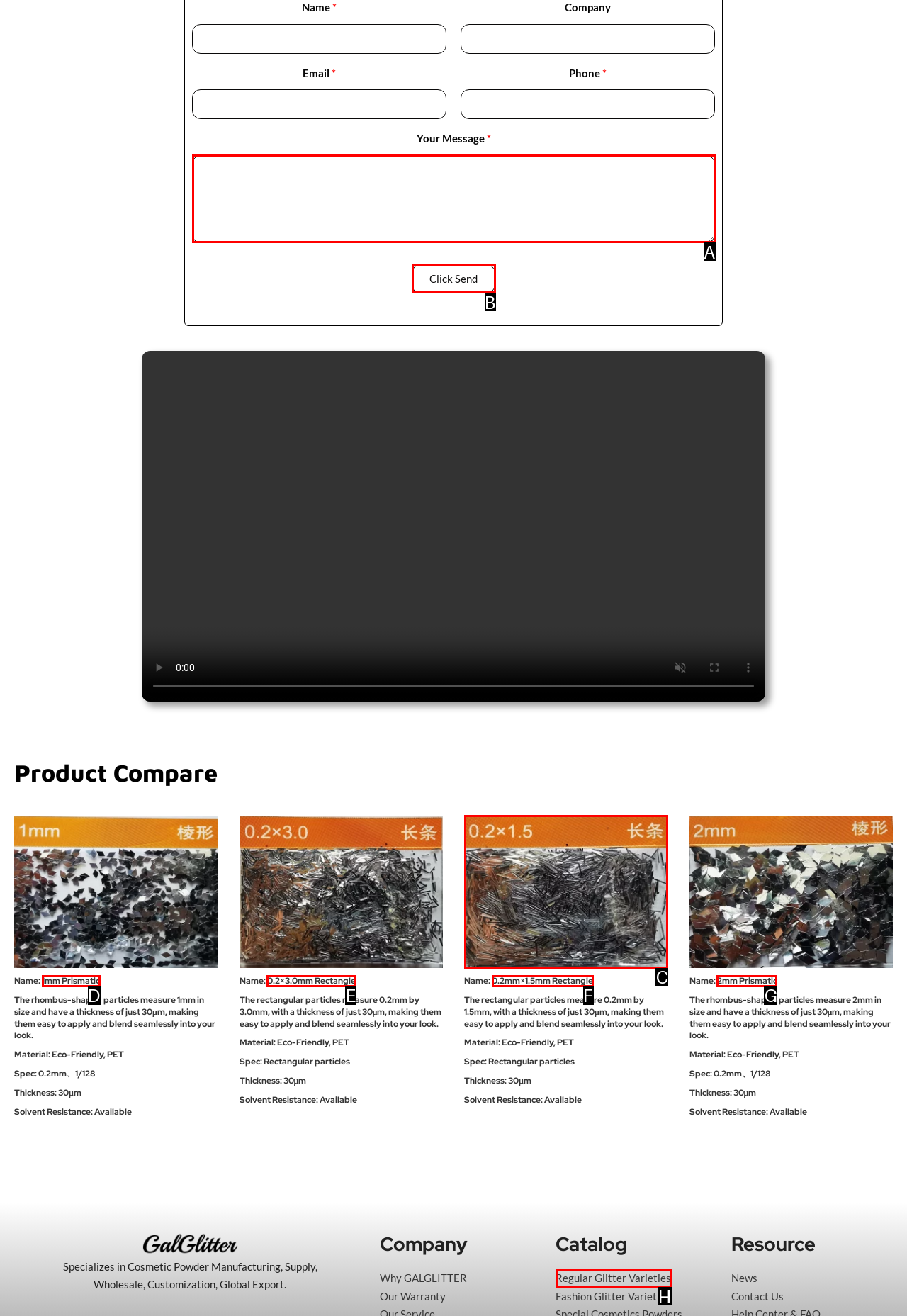Given the description: 2mm Prismatic, identify the HTML element that corresponds to it. Respond with the letter of the correct option.

G